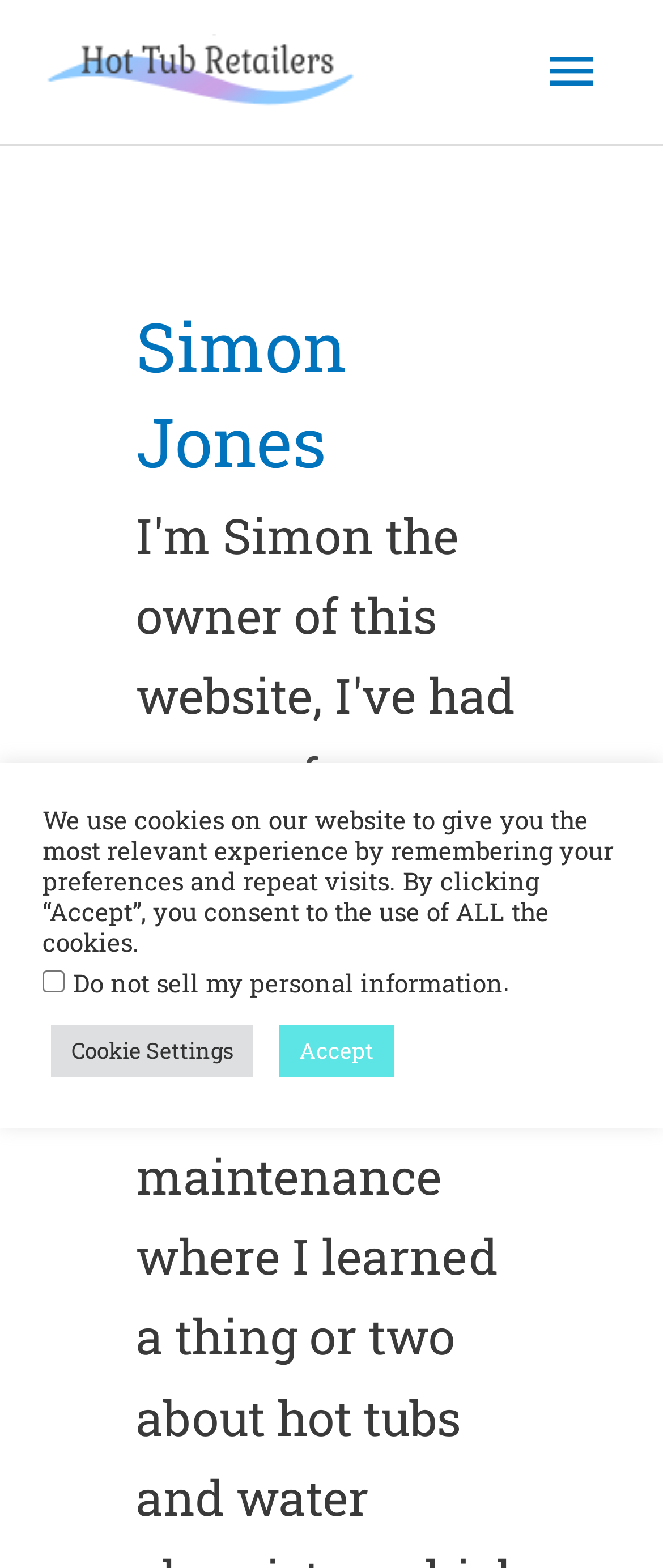Write an elaborate caption that captures the essence of the webpage.

The webpage is about Simon Jones, a hot tub retailer, and it appears to be a personal website. At the top left, there is a link, and next to it, a main menu button is located. The main menu button is not expanded, but it controls the primary menu. 

Below the link and the main menu button, a large heading "Simon Jones" is centered, taking up most of the width of the page. 

Further down, a notification about cookies is displayed, which informs users that the website uses cookies to provide a personalized experience. This notification is accompanied by a checkbox to opt-out of selling personal information, a "Cookie Settings" button, and an "Accept" button. The "Accept" button is positioned to the right of the "Cookie Settings" button.